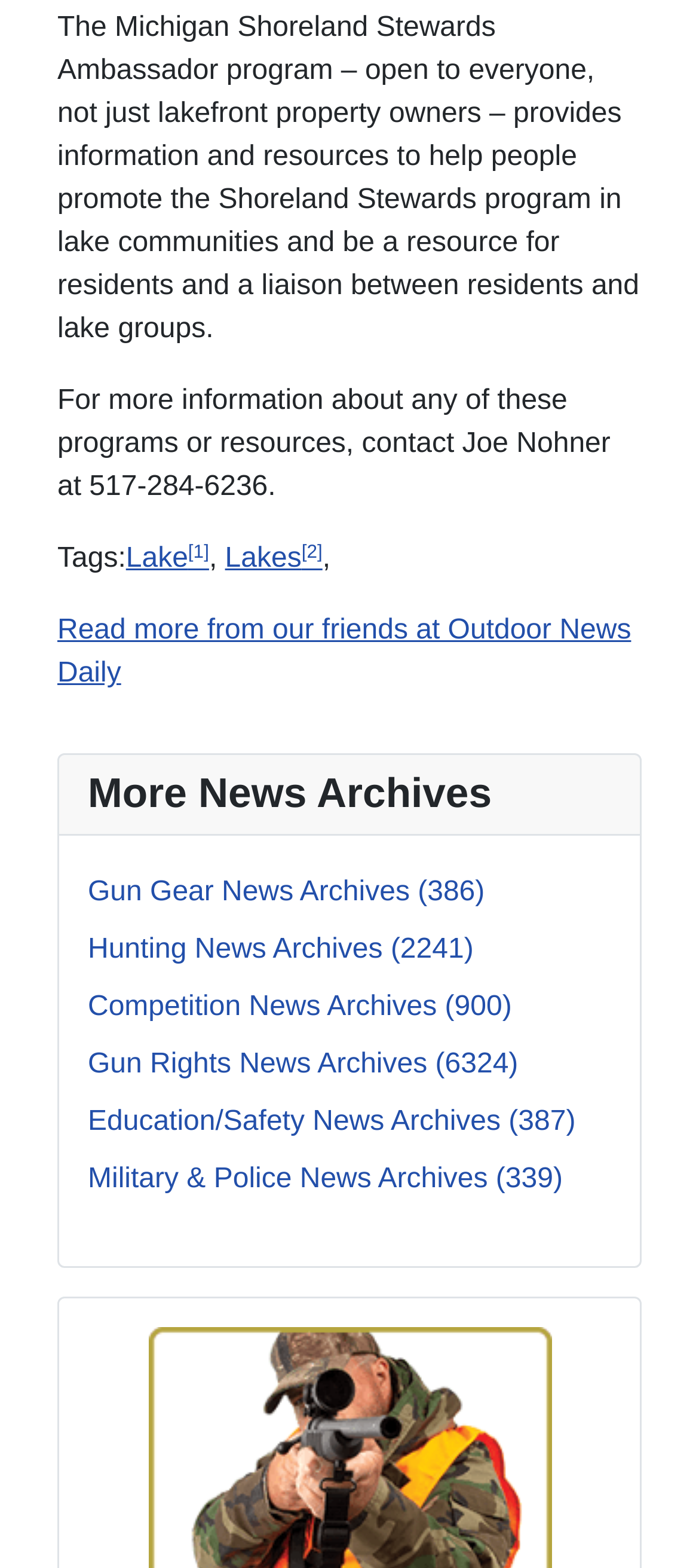What is the Michigan Shoreland Stewards Ambassador program about? Based on the image, give a response in one word or a short phrase.

Promoting Shoreland Stewards program